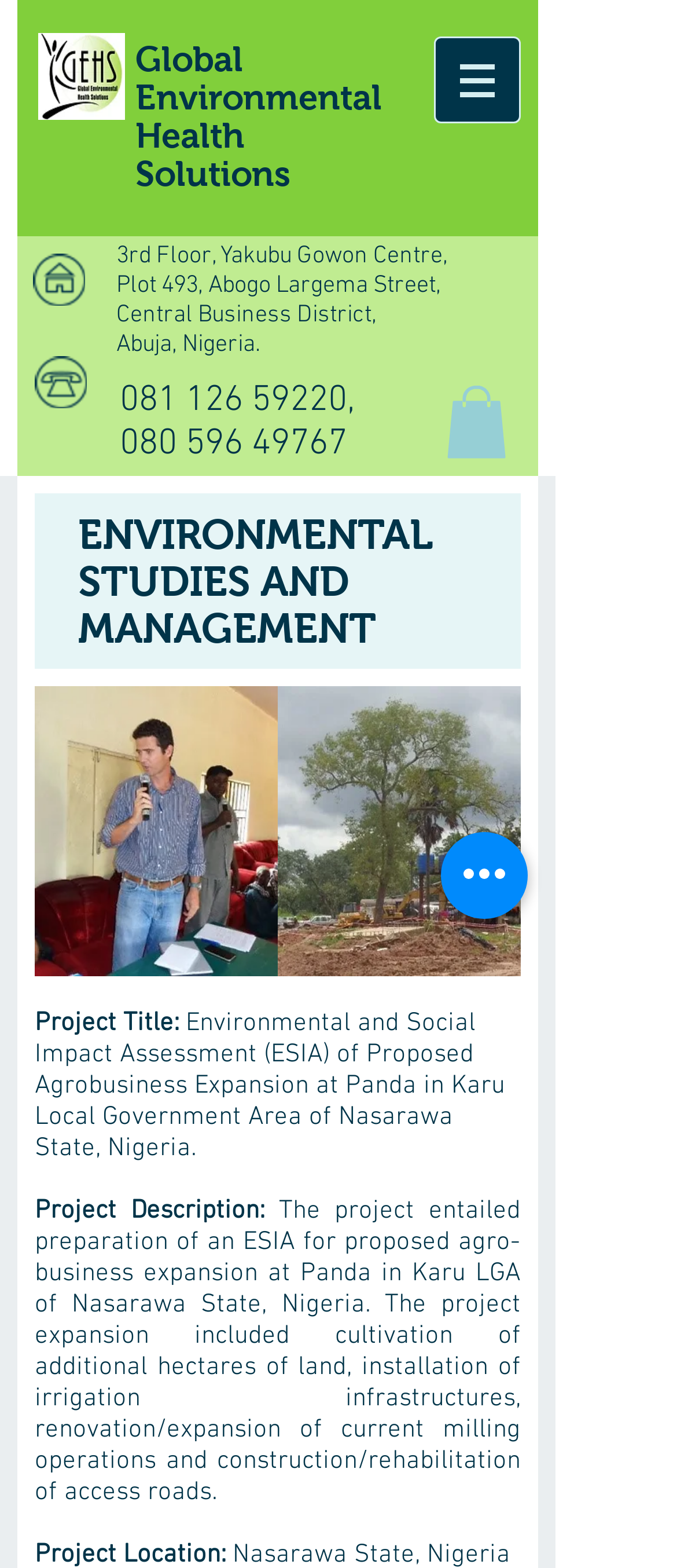Please provide a brief answer to the following inquiry using a single word or phrase:
What is the name of the local government area where the project is located?

Karu